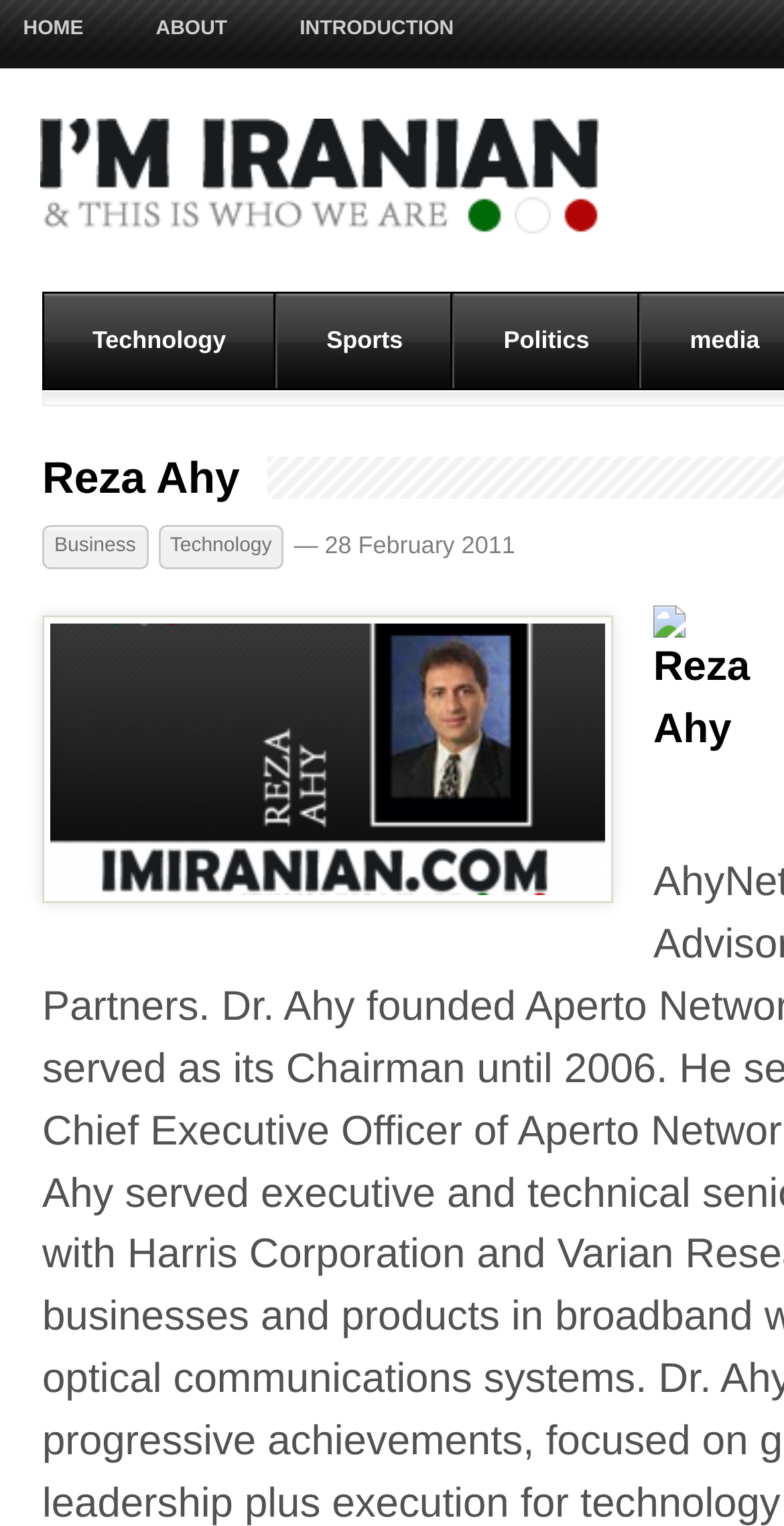What is the name of the person mentioned on the webpage?
Please provide a comprehensive answer based on the details in the screenshot.

I found a heading element with the content 'Reza Ahy', which suggests that this is the name of the person mentioned on the webpage.